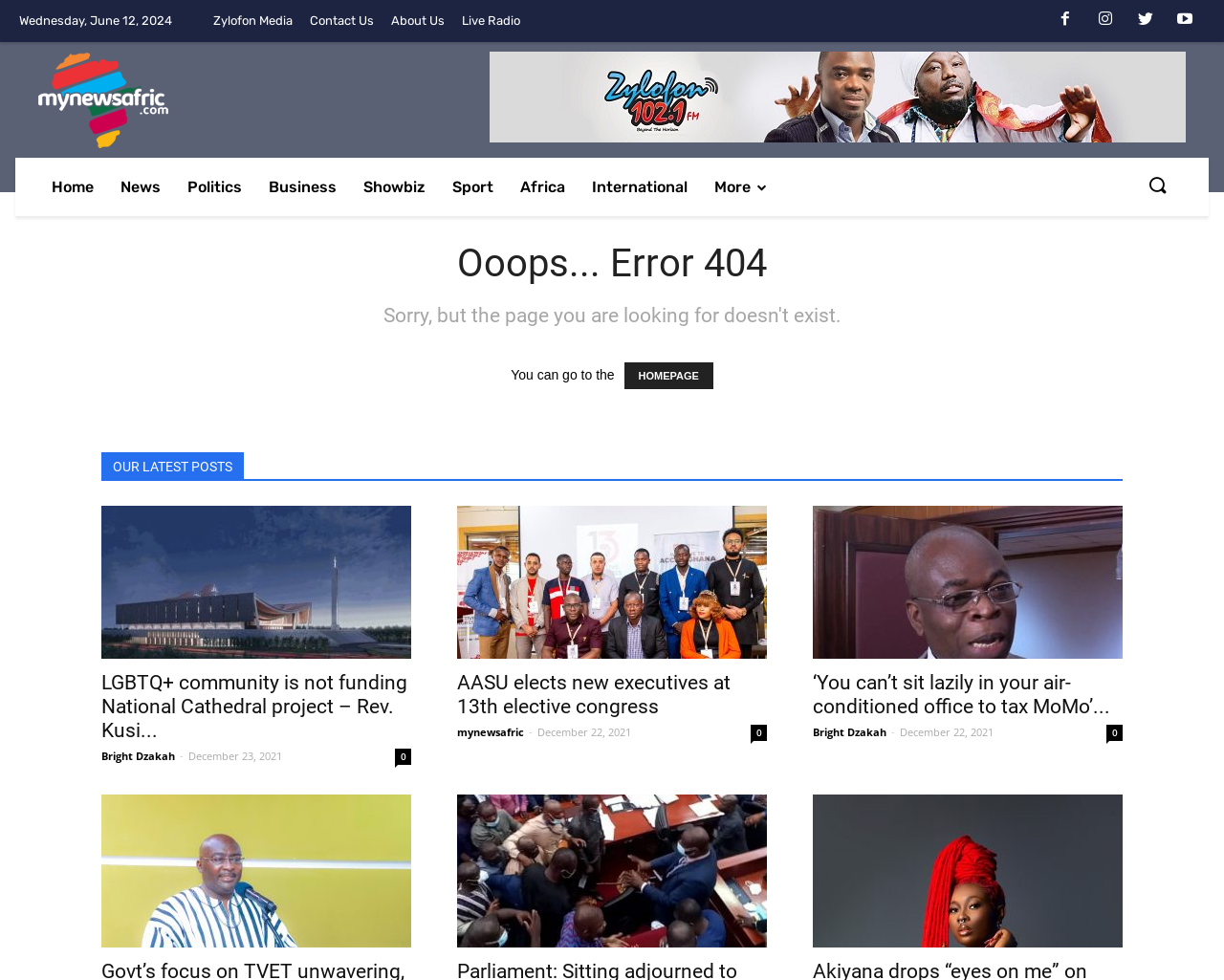Please determine the bounding box of the UI element that matches this description: Home. The coordinates should be given as (top-left x, top-left y, bottom-right x, bottom-right y), with all values between 0 and 1.

[0.031, 0.161, 0.088, 0.22]